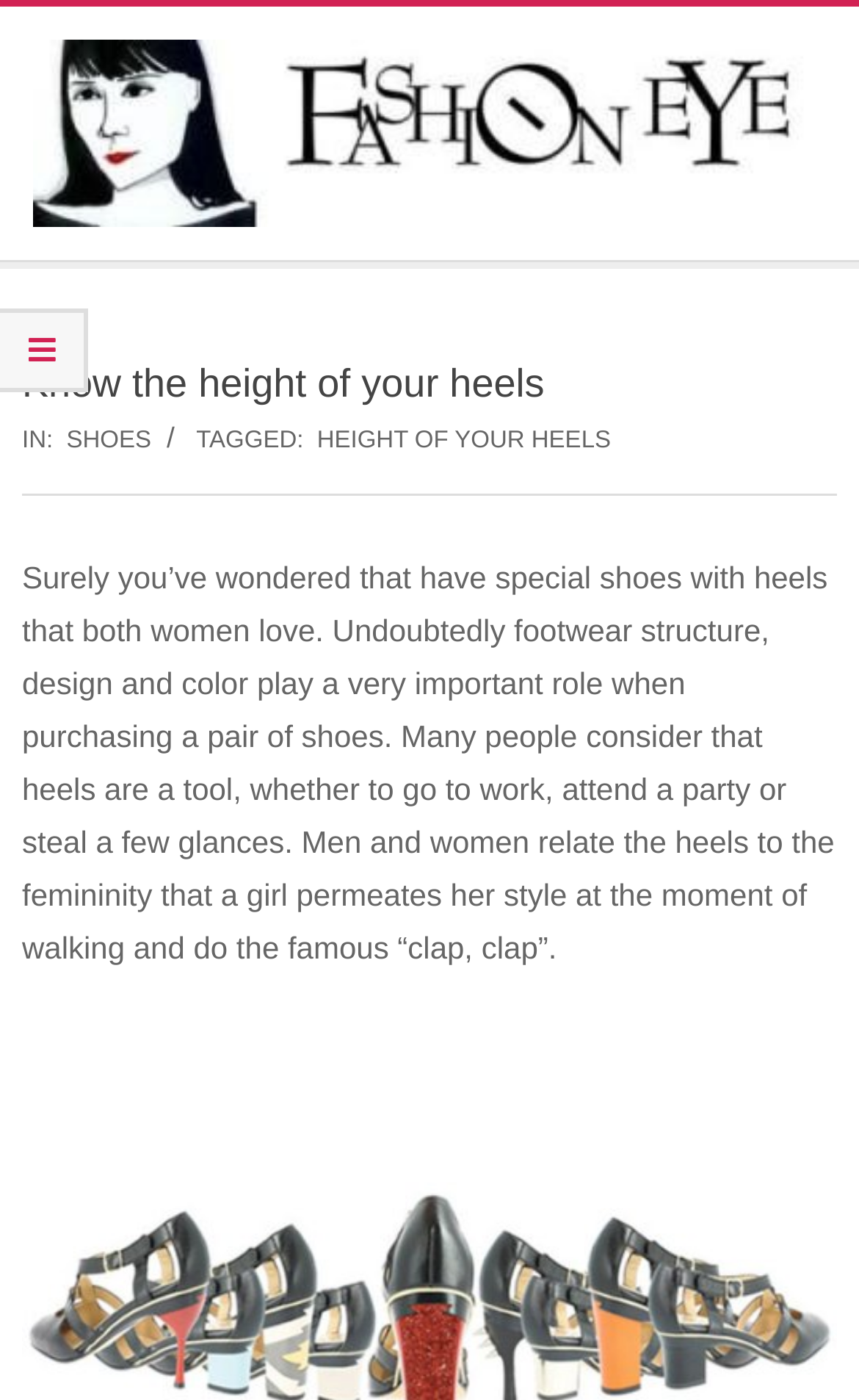Identify the webpage's primary heading and generate its text.

Know the height of your heels